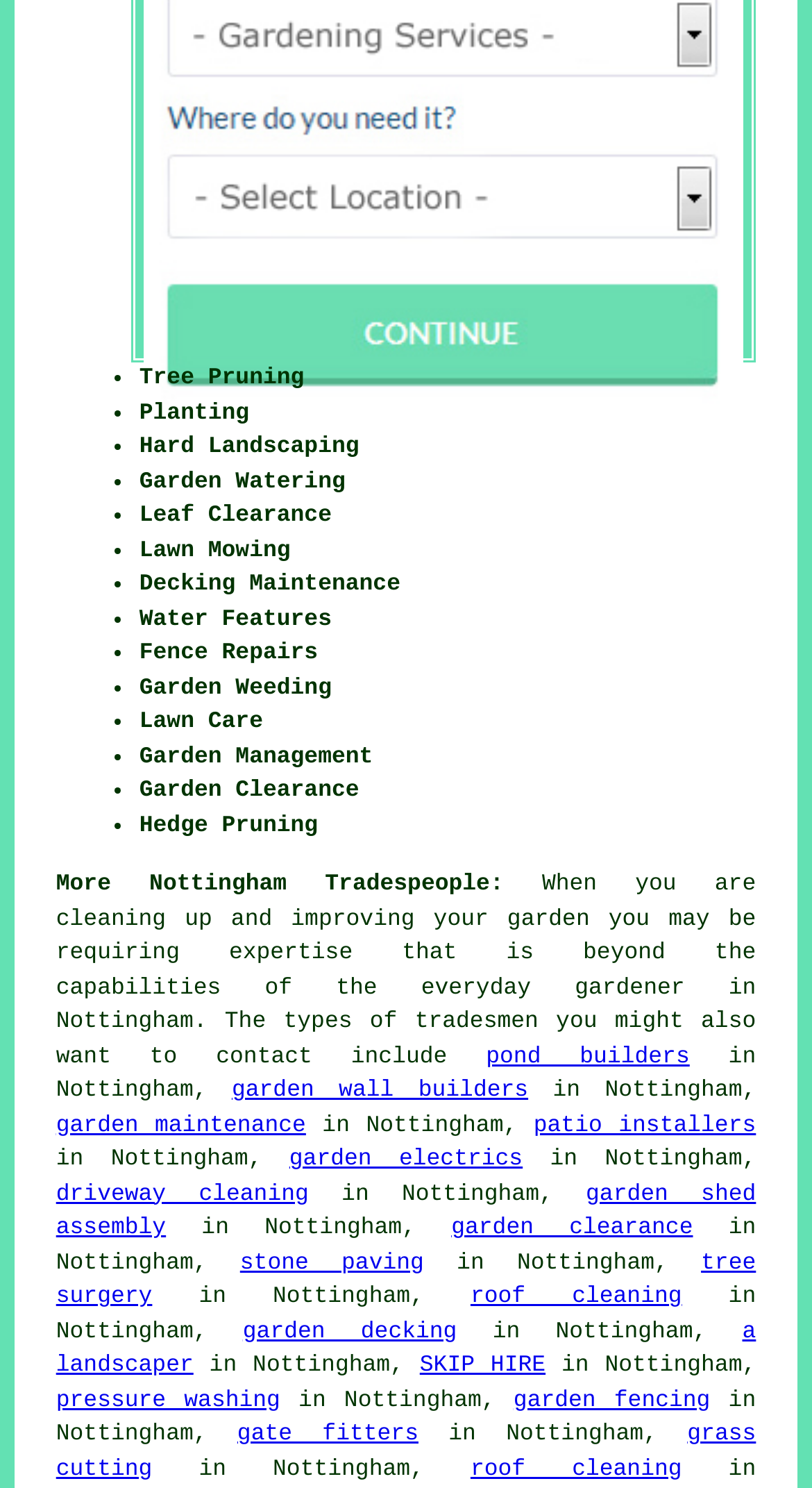Please mark the clickable region by giving the bounding box coordinates needed to complete this instruction: "Find a landscaper".

[0.069, 0.887, 0.931, 0.927]